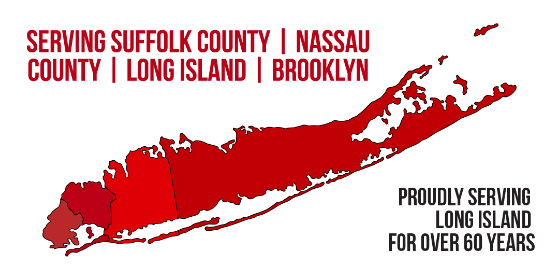What areas are mentioned as being served by the service?
Using the image, give a concise answer in the form of a single word or short phrase.

Suffolk County, Nassau County, Long Island, and Brooklyn